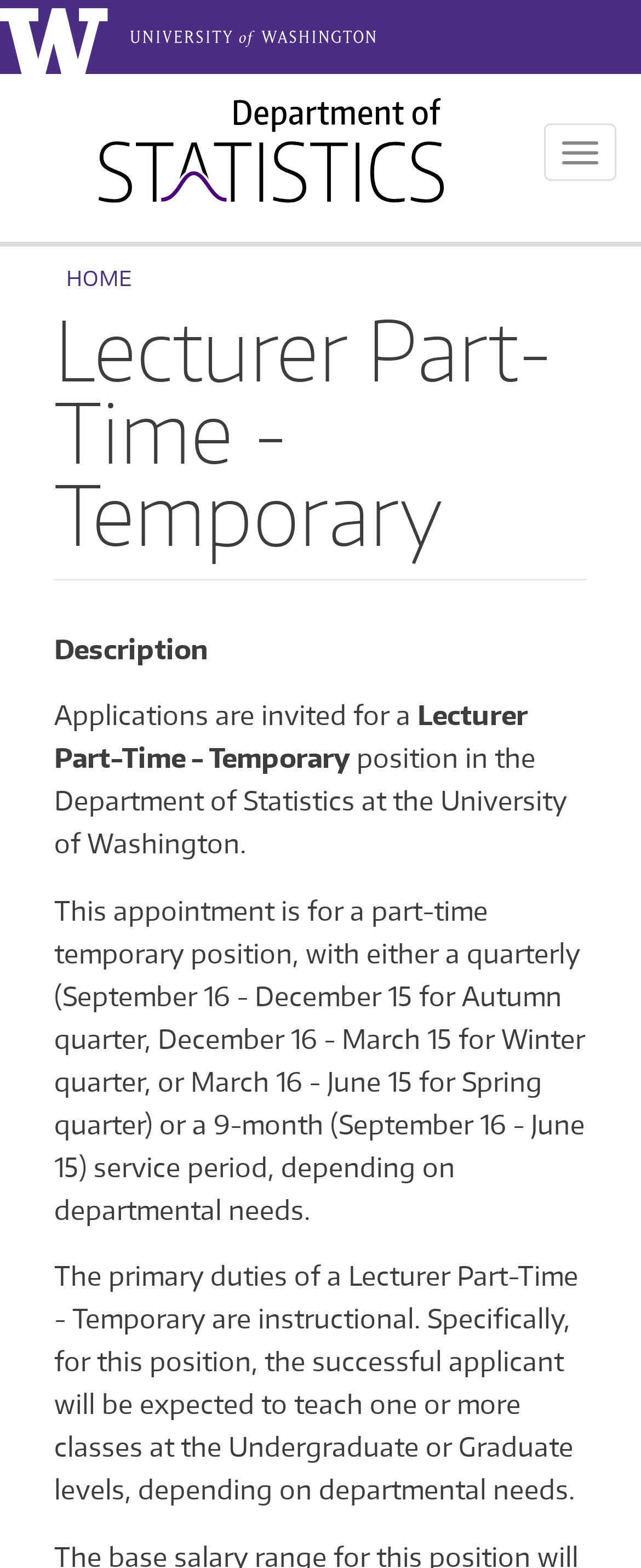Look at the image and answer the question in detail:
What is the department offering a Lecturer position?

By reading the webpage content, specifically the StaticText elements, we can see that the department offering a Lecturer position is the Department of Statistics at the University of Washington.